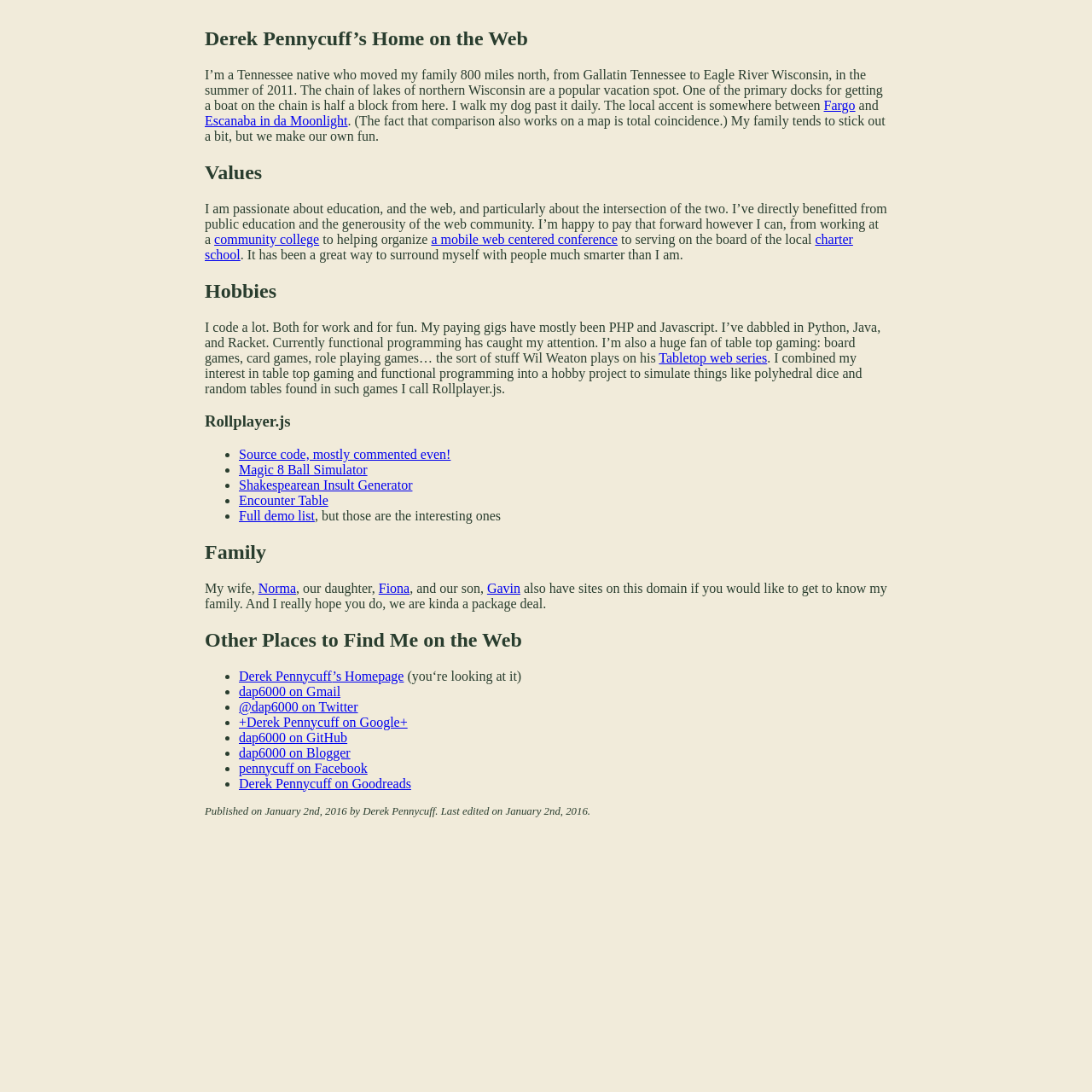Locate the bounding box coordinates of the element I should click to achieve the following instruction: "Visit Derek Pennycuff's Twitter page".

[0.219, 0.64, 0.328, 0.654]